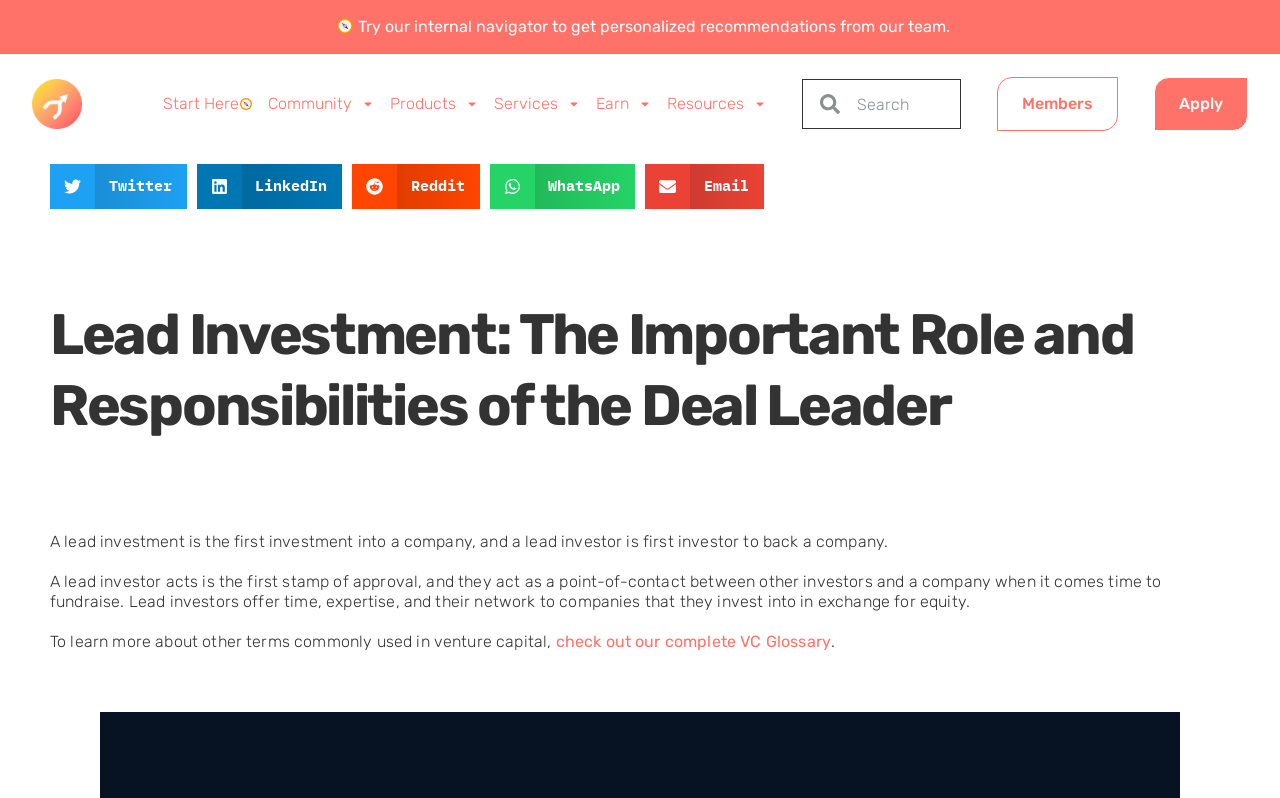Please provide the bounding box coordinates for the element that needs to be clicked to perform the instruction: "Check out the complete VC Glossary". The coordinates must consist of four float numbers between 0 and 1, formatted as [left, top, right, bottom].

[0.434, 0.791, 0.649, 0.815]